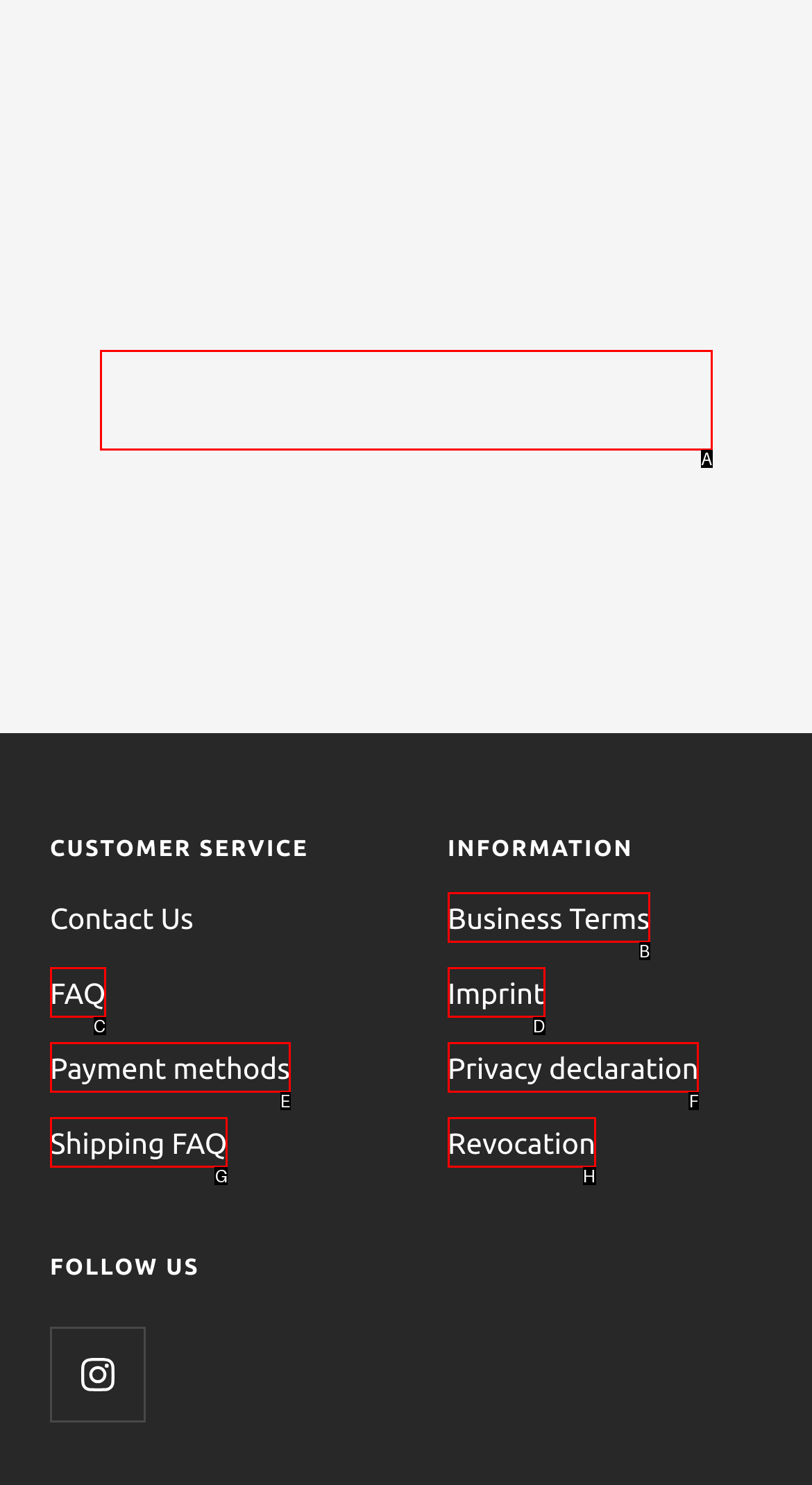Match the element description: Business Terms to the correct HTML element. Answer with the letter of the selected option.

B